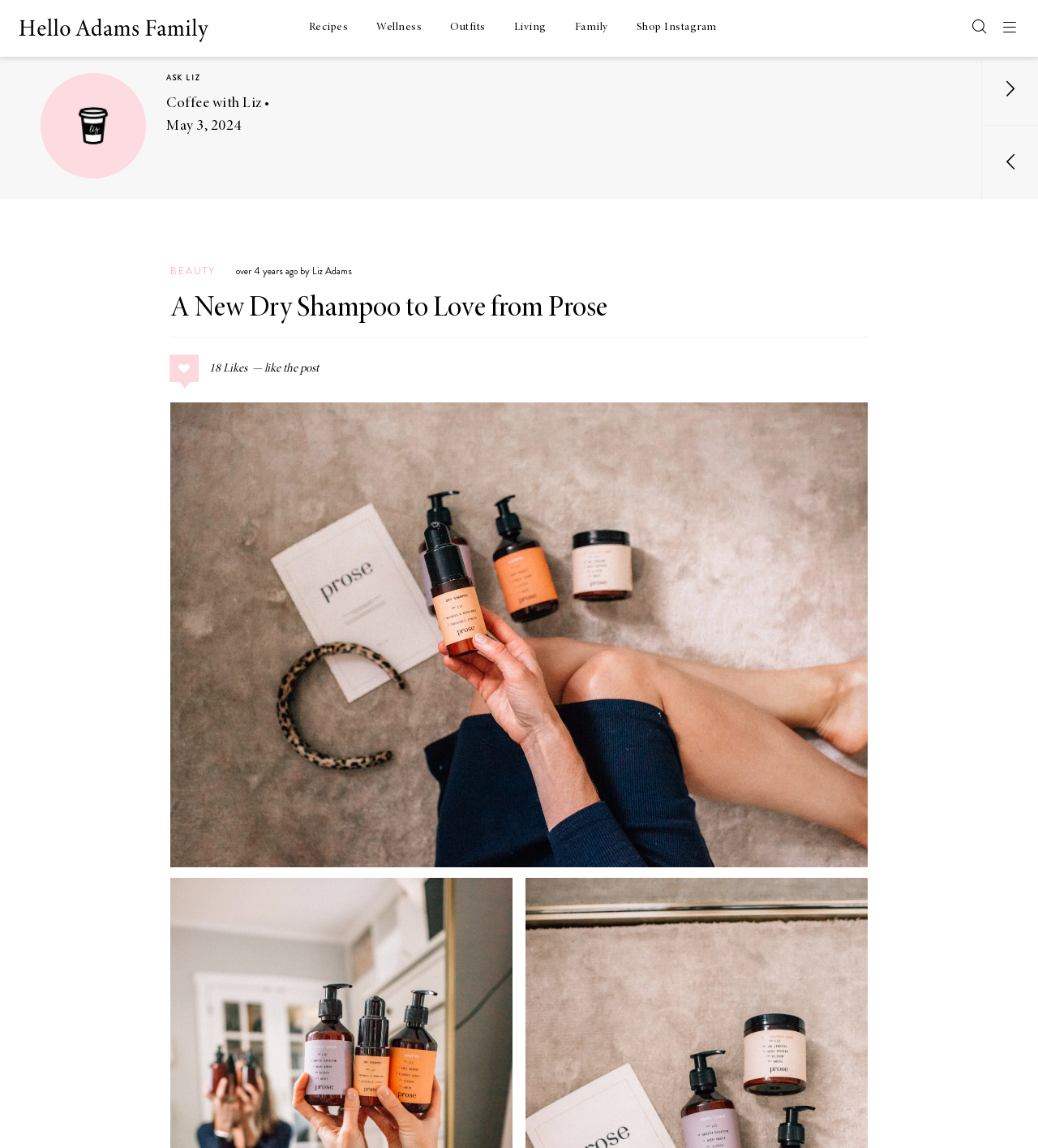Provide your answer in a single word or phrase: 
What are the categories listed at the top of the page?

Recipes, Wellness, Outfits, Living, Family, Shop Instagram